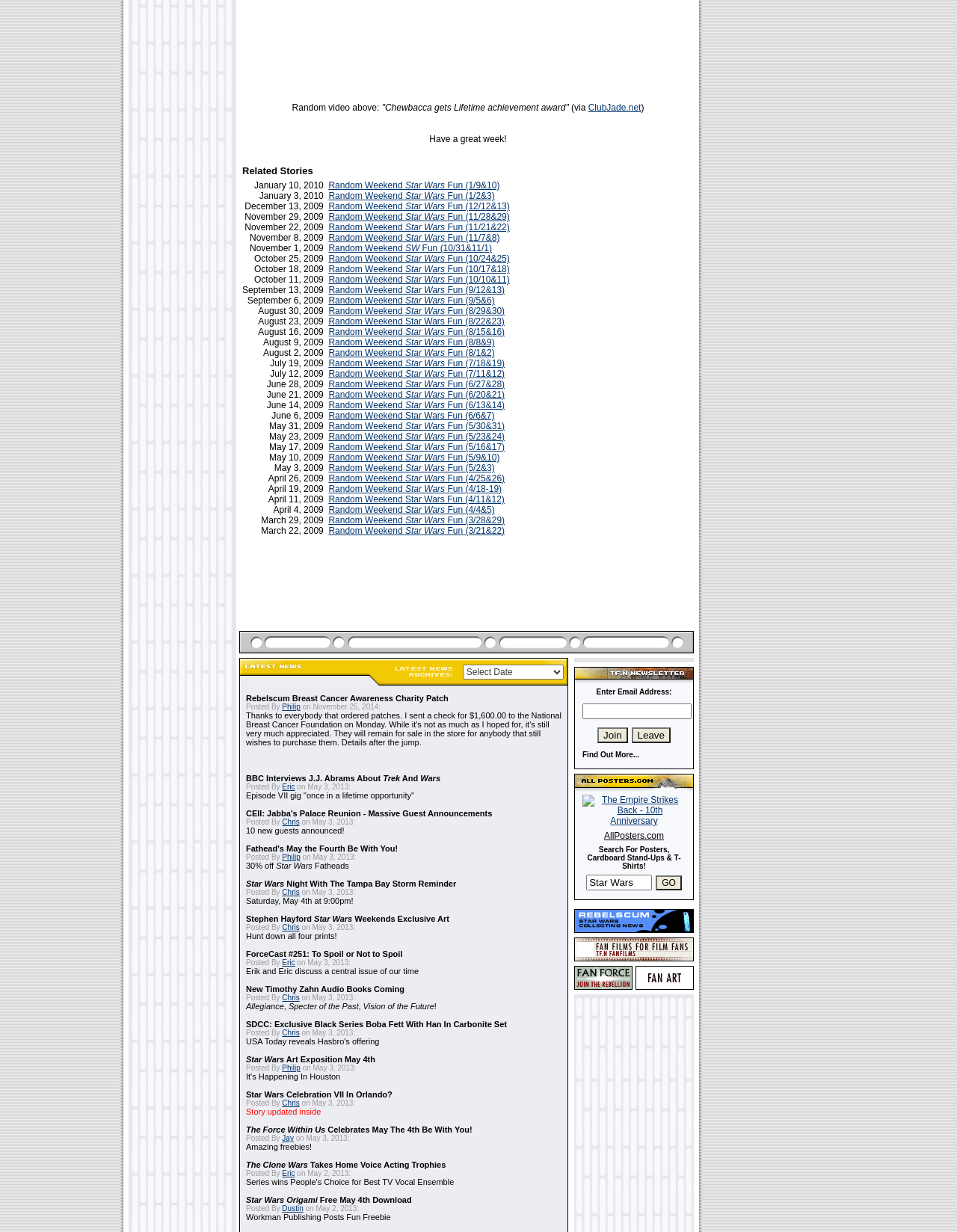Given the webpage screenshot, identify the bounding box of the UI element that matches this description: "alt="[TheForce.Net - FanFilms]"".

[0.6, 0.774, 0.725, 0.782]